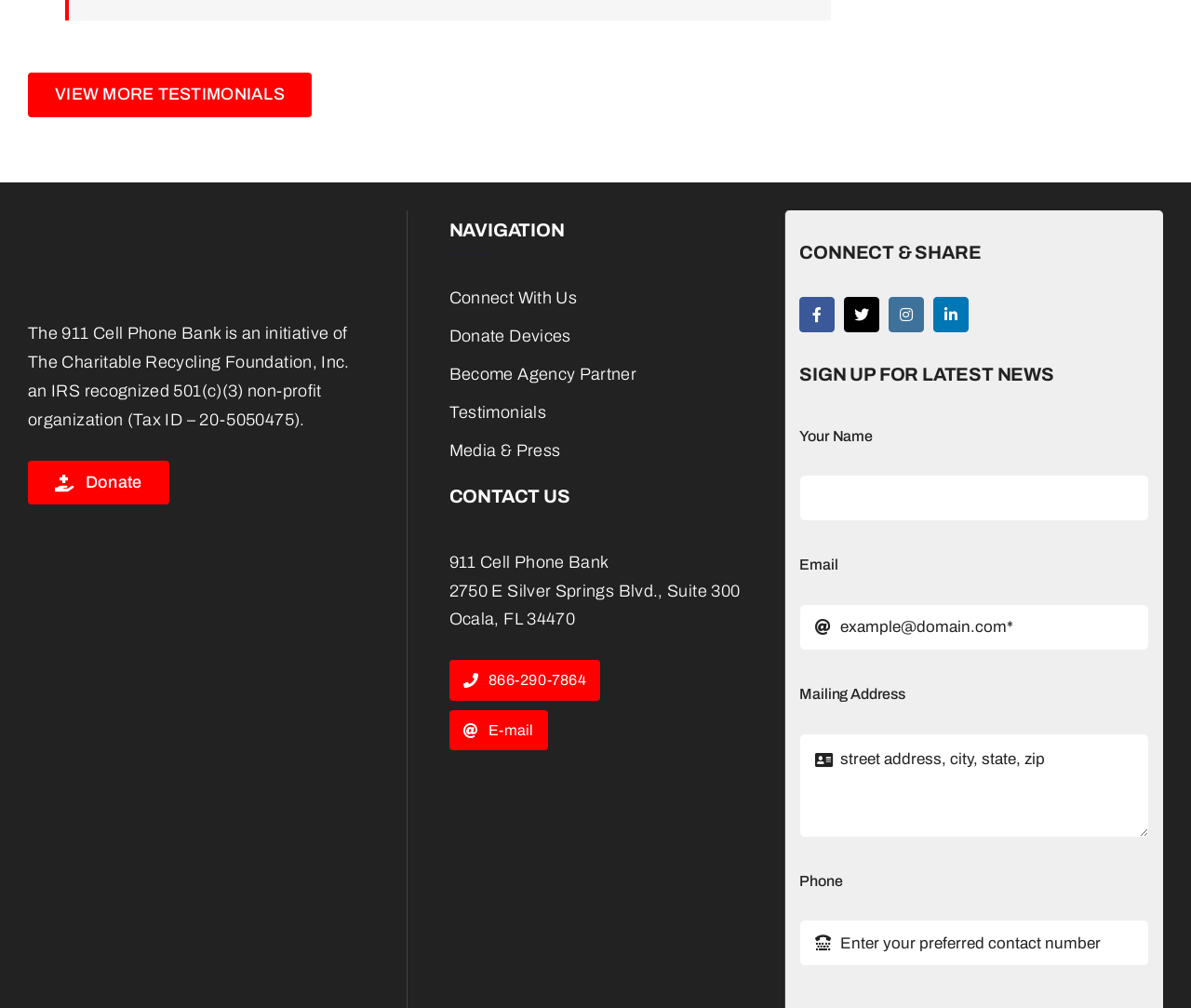Provide the bounding box coordinates of the HTML element described as: "Become Agency Partner". The bounding box coordinates should be four float numbers between 0 and 1, i.e., [left, top, right, bottom].

[0.377, 0.357, 0.659, 0.386]